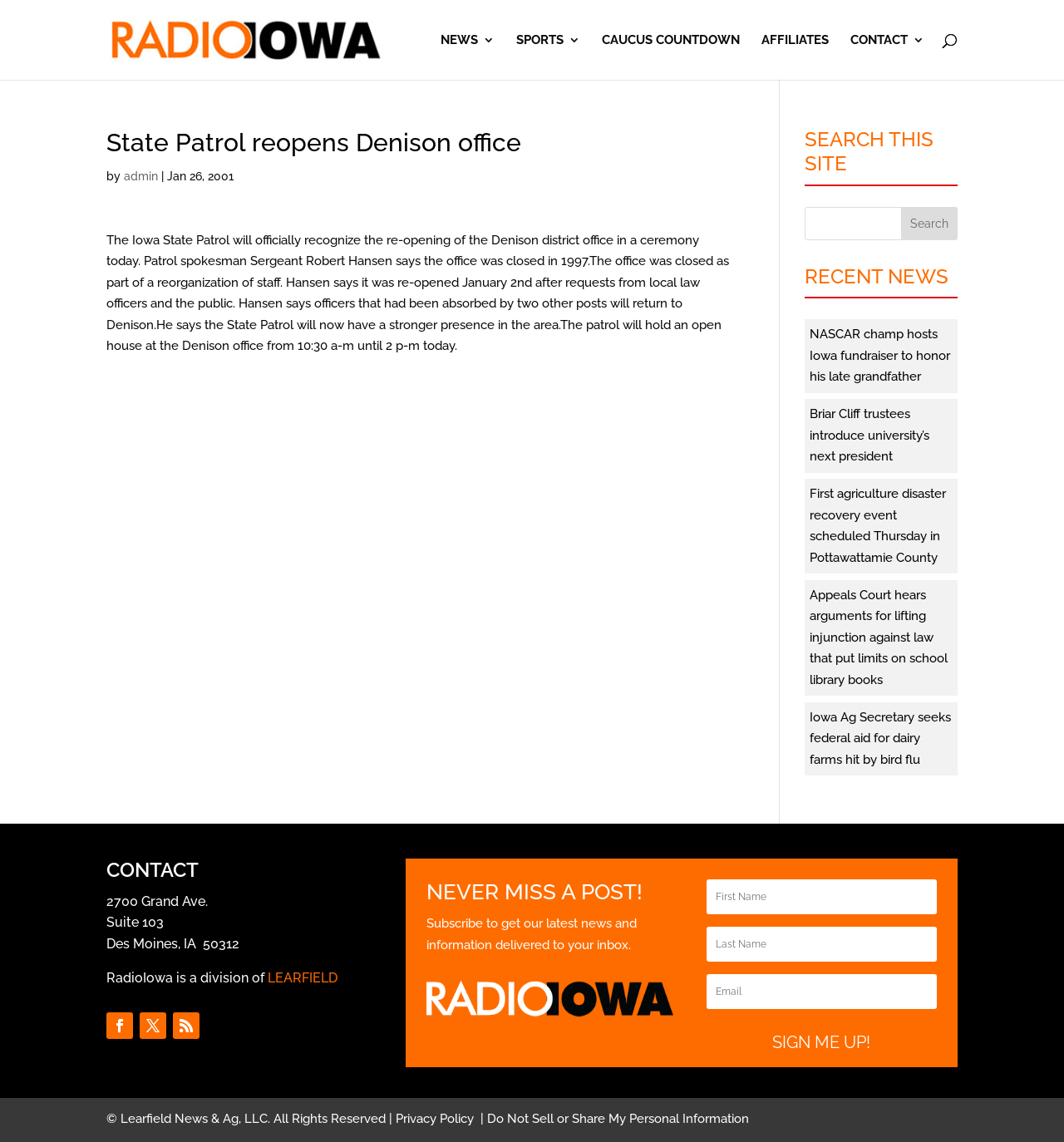Identify and provide the bounding box for the element described by: "name="et_pb_signup_firstname" placeholder="First Name"".

[0.664, 0.77, 0.88, 0.801]